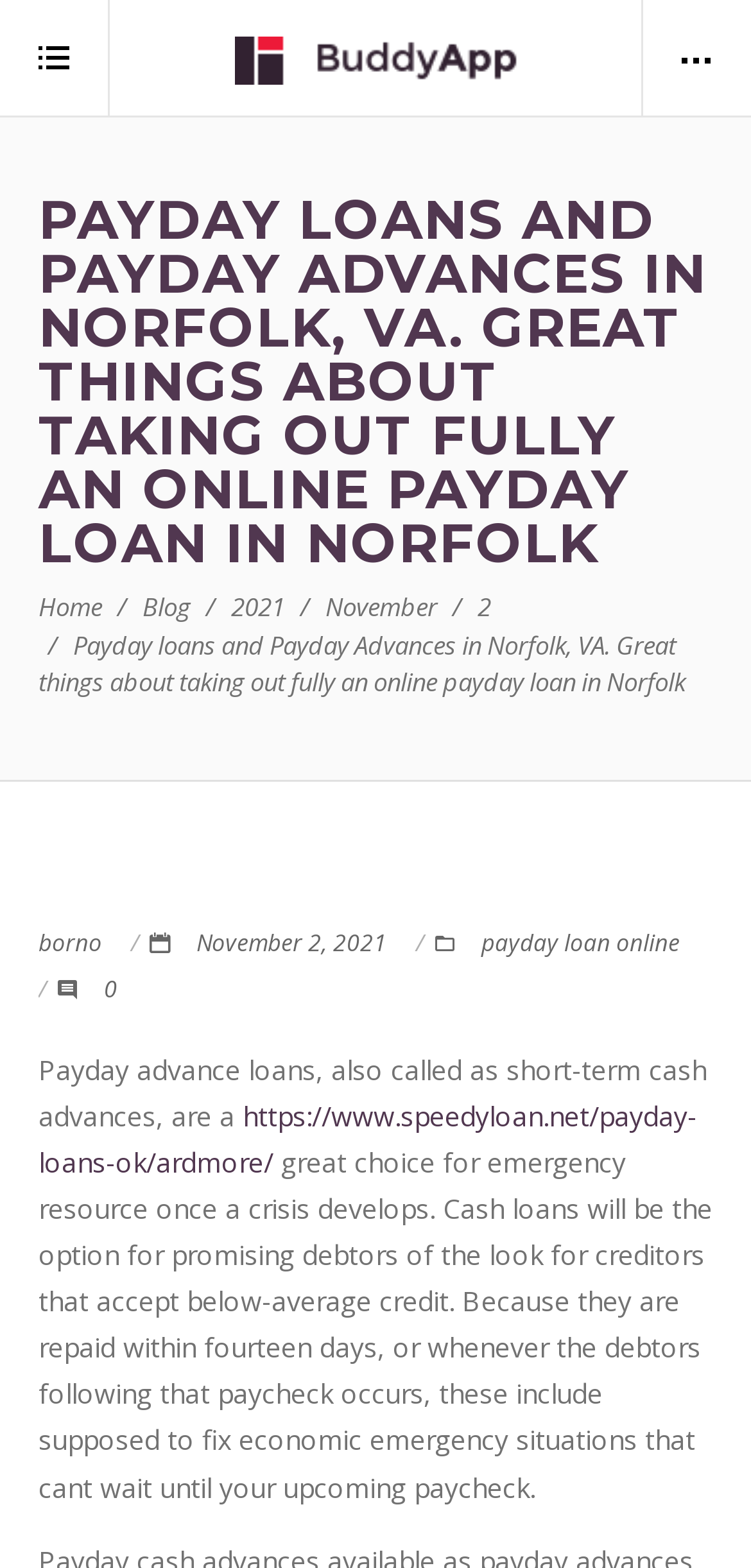Could you specify the bounding box coordinates for the clickable section to complete the following instruction: "Click on the 'https://www.speedyloan.net/payday-loans-ok/ardmore/' link"?

[0.051, 0.7, 0.928, 0.752]